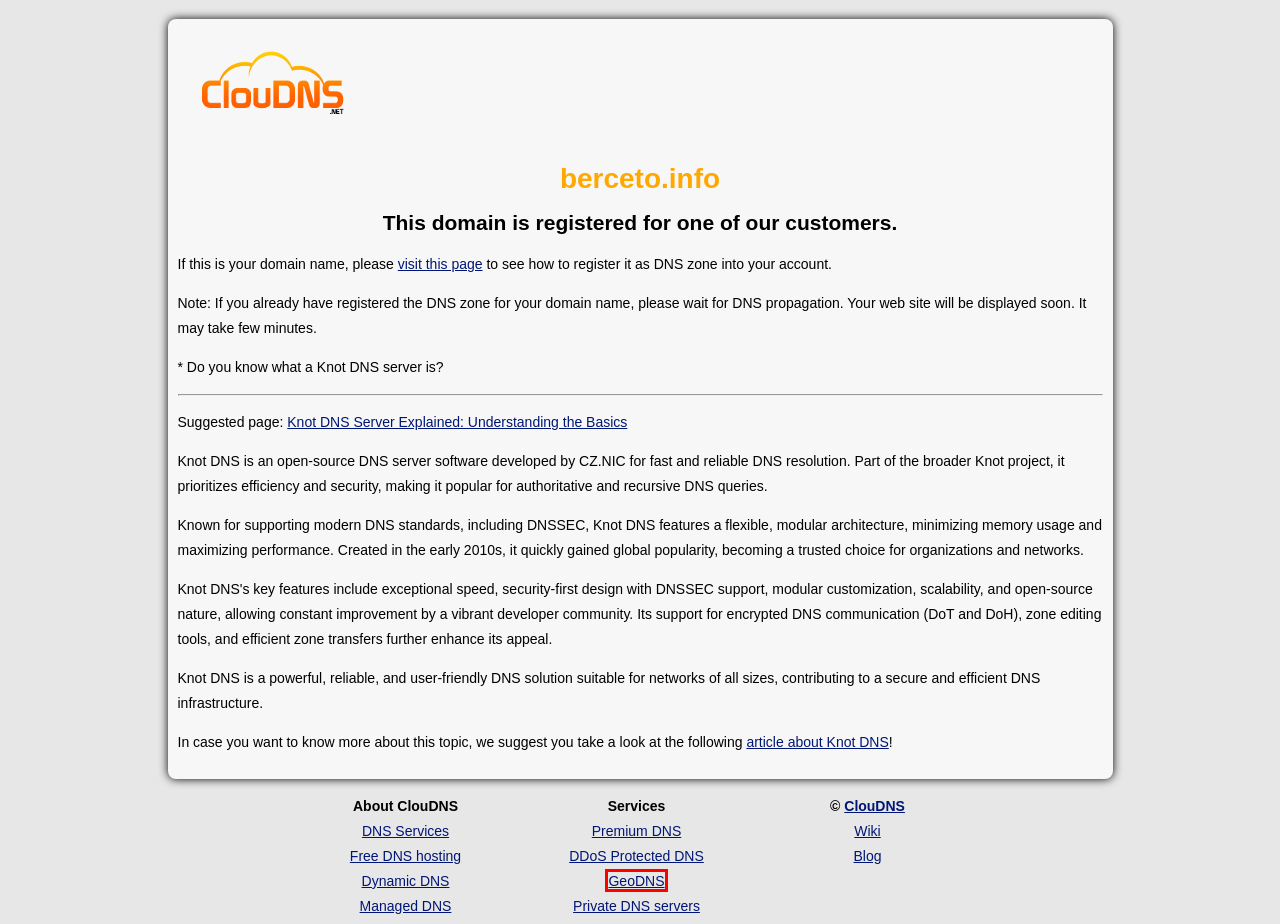You are presented with a screenshot of a webpage containing a red bounding box around a particular UI element. Select the best webpage description that matches the new webpage after clicking the element within the bounding box. Here are the candidates:
A. ClouDNS Blog - Articles about DNS Hosting and Cloud Technologies
B. Wiki | ClouDNS
C. ClouDNS: Master DNS Zone
D. Knot DNS Server Explained: Understanding the Basics - ClouDNS Blog
E. Premium DNS hosting plans. Test for Free | ClouDNS
F. DNS services | ClouDNS
G. Free DNS hosting, Cloud DNS hosting and Domain names | ClouDNS
H. GeoDNS and Geolocation Load Balancing Service. Test for Free | ClouDNS

H